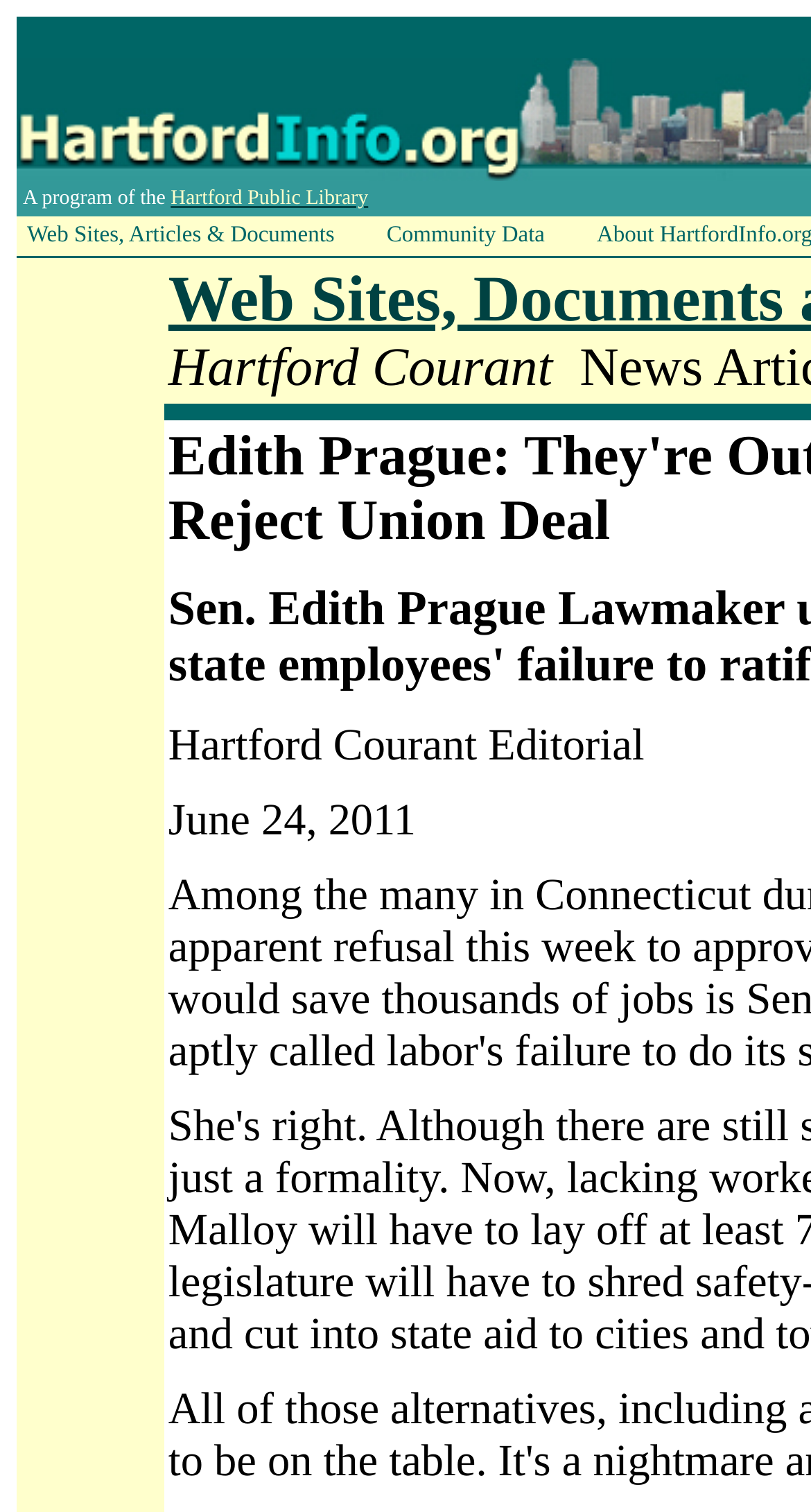Provide an in-depth description of the elements and layout of the webpage.

The webpage appears to be an article or news page from HartfordInfo.org, with a title "Edith Prague: They're Out Of Their Minds To Reject Union Deal". At the top, there is a layout table with a single row containing a cell that holds a link to the "Hartford Public Library" with a description "A program of the Hartford Public Library". 

Below this table, there are three links aligned horizontally: "Web Sites, Articles & Documents" on the left, "Community Data" on the right, and an image in between them, although the image does not have a description. 

Further down, there is a section with a heading "Hartford Courant Editorial" and a date "June 24, 2011" below it, indicating that the content is an editorial piece from the Hartford Courant newspaper, published on that specific date.